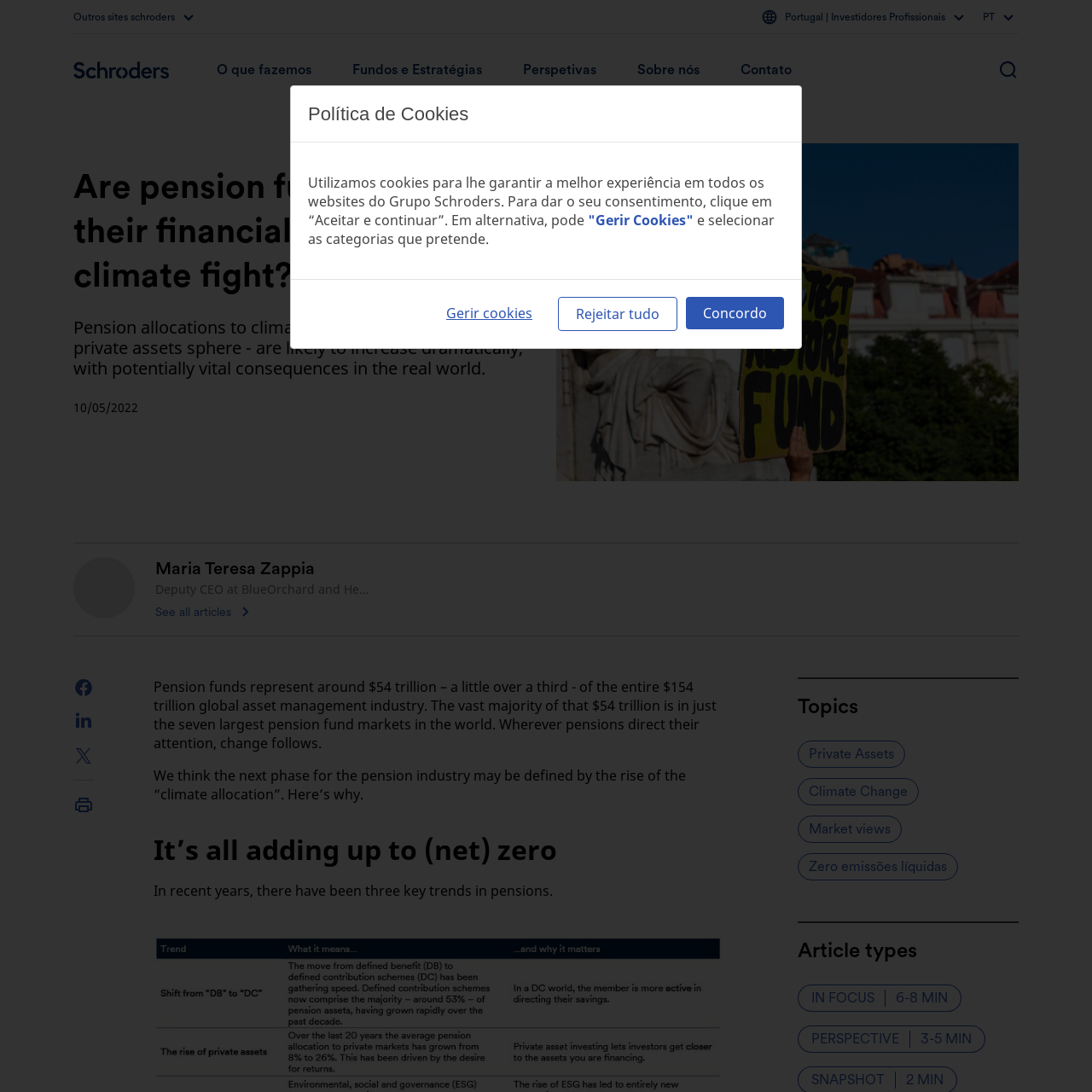Specify the bounding box coordinates for the region that must be clicked to perform the given instruction: "Search for something".

[0.914, 0.055, 0.933, 0.073]